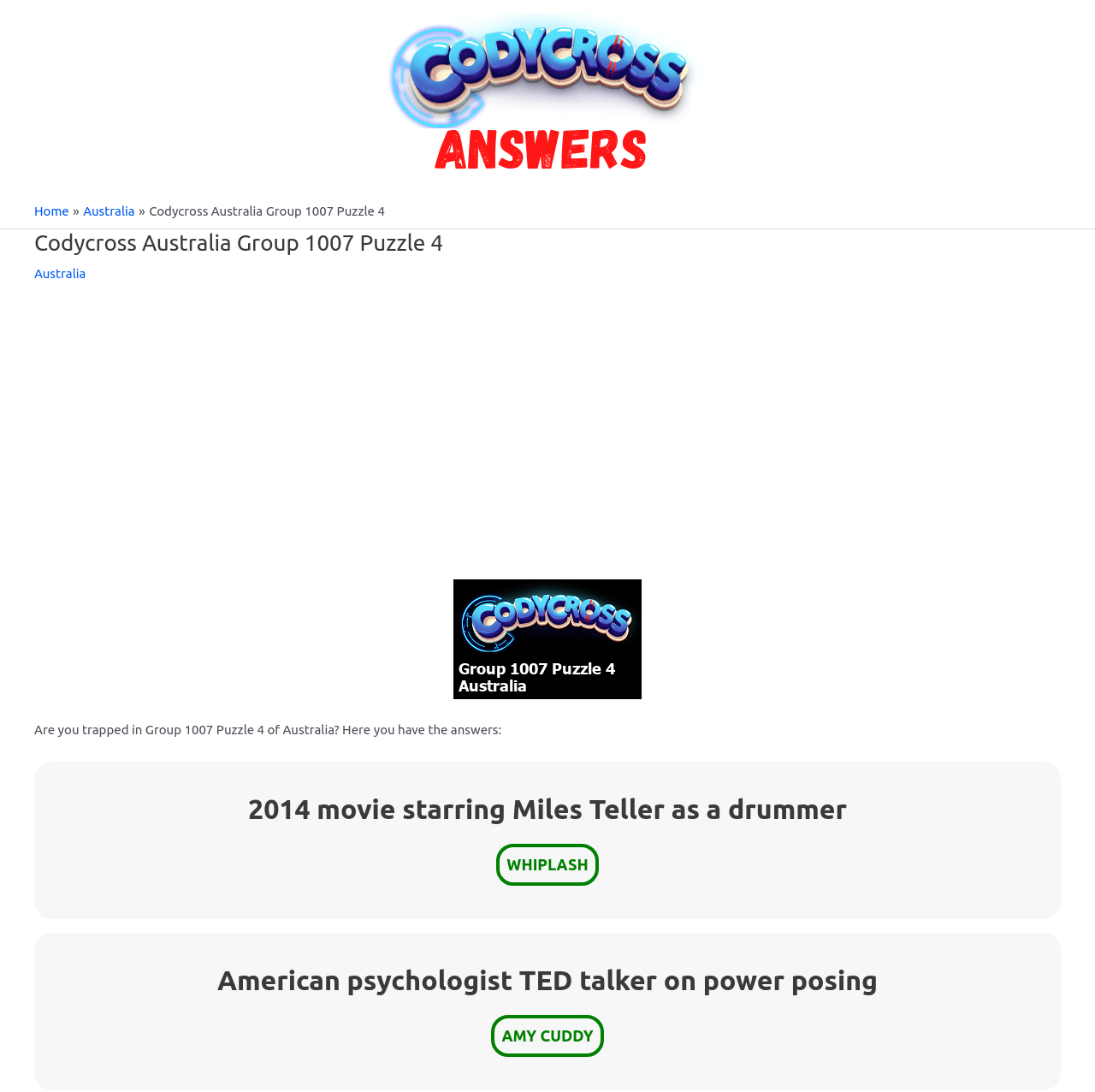Please provide a comprehensive response to the question below by analyzing the image: 
What is the purpose of this webpage?

I inferred the purpose by looking at the overall structure of the webpage, which seems to be providing answers to puzzles, and the static text 'Are you trapped in Group 1007 Puzzle 4 of Australia? Here you have the answers:'.